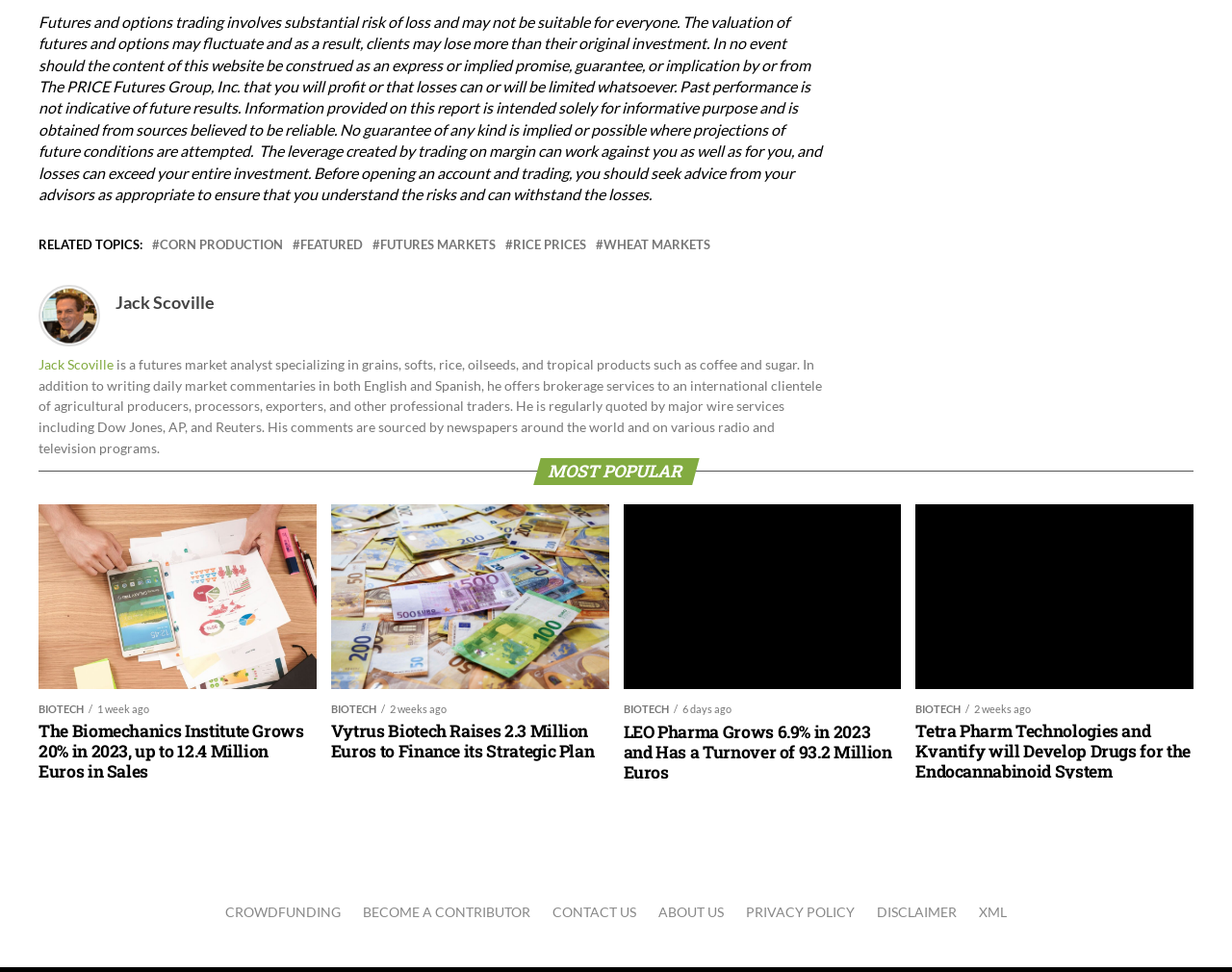Look at the image and answer the question in detail:
What is the topic of the links '# CORN PRODUCTION', '# FEATURED', '# FUTURES MARKETS', '# RICE PRICES', and '# WHEAT MARKETS'?

These links appear to be related to agricultural markets, with topics such as corn production, futures markets, rice prices, and wheat markets. They are likely providing information or resources related to these specific markets.